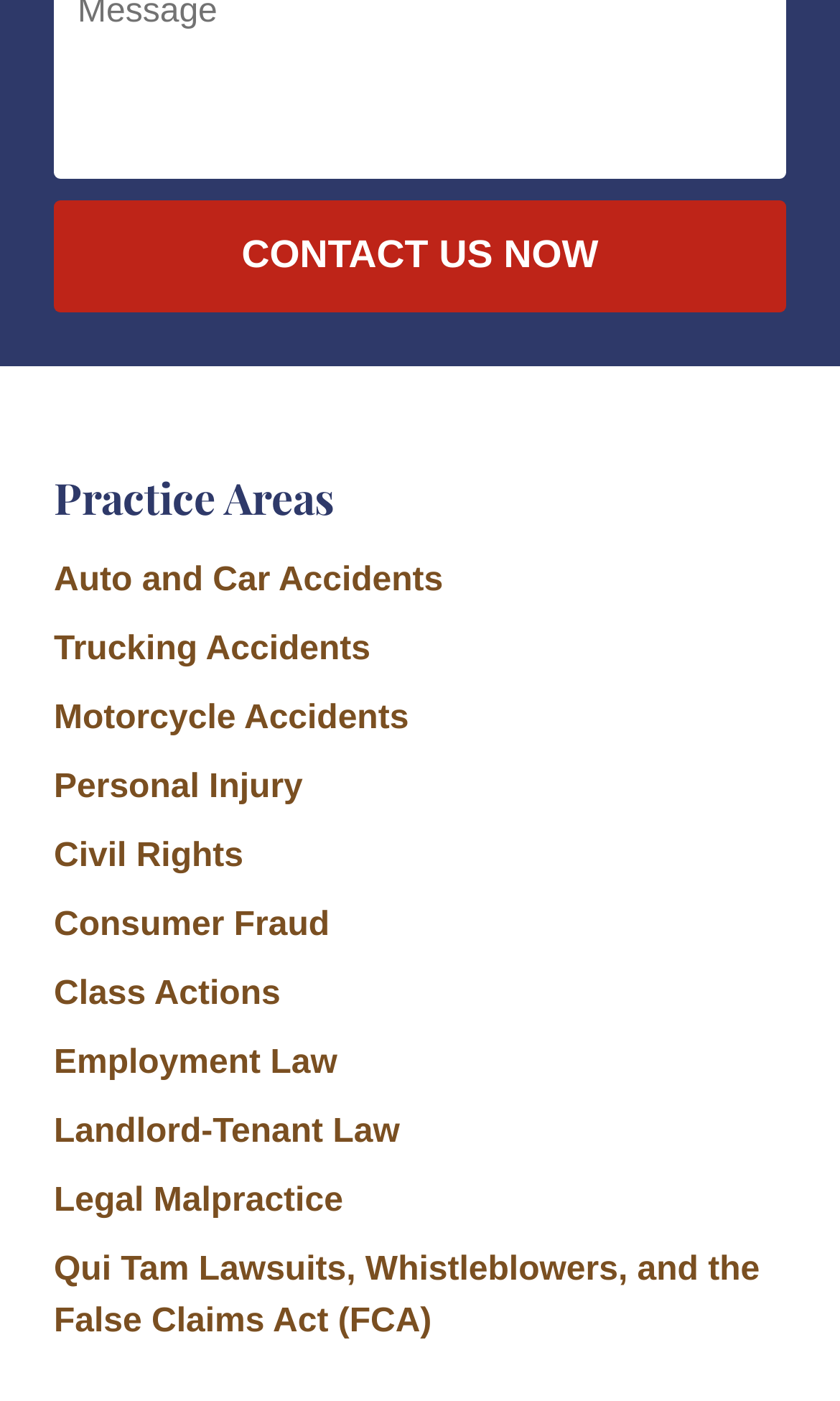Can you show the bounding box coordinates of the region to click on to complete the task described in the instruction: "learn about auto and car accidents"?

[0.064, 0.401, 0.528, 0.427]